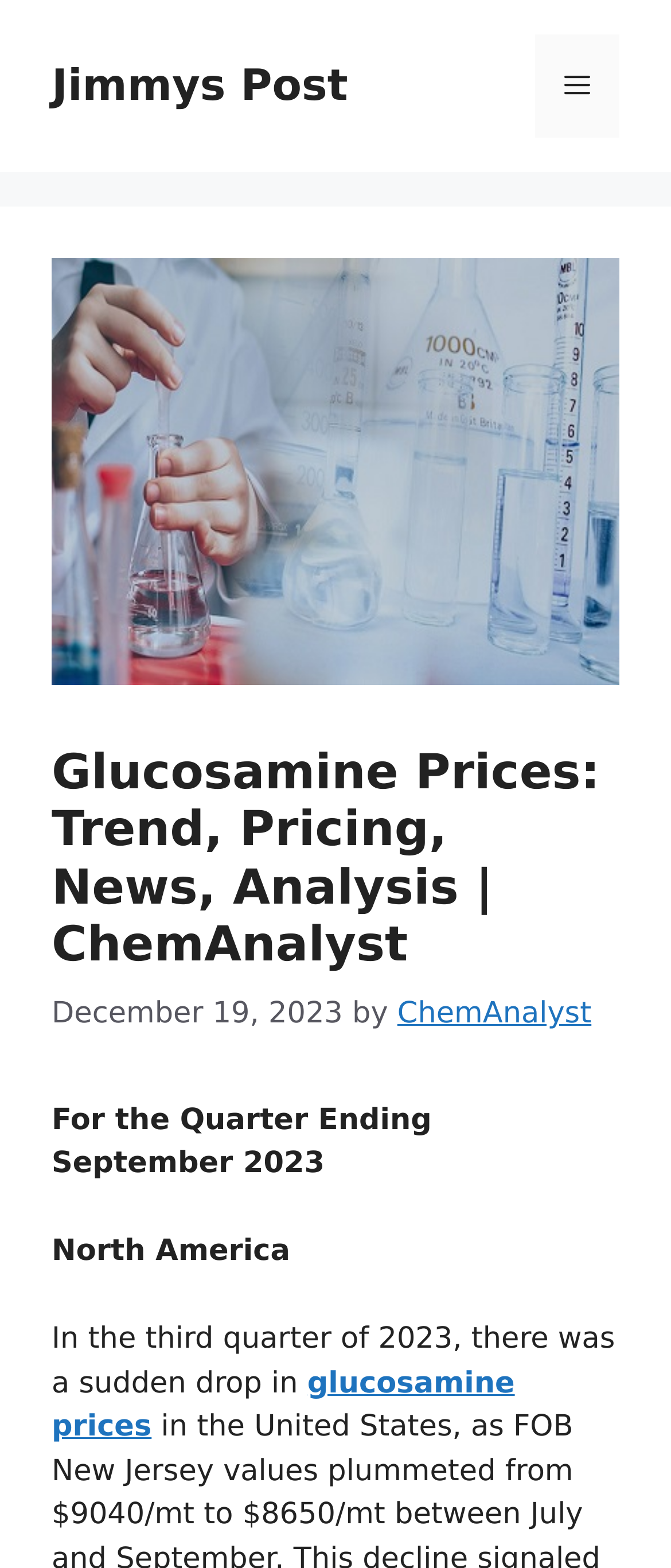Specify the bounding box coordinates (top-left x, top-left y, bottom-right x, bottom-right y) of the UI element in the screenshot that matches this description: glucosamine prices

[0.077, 0.872, 0.767, 0.921]